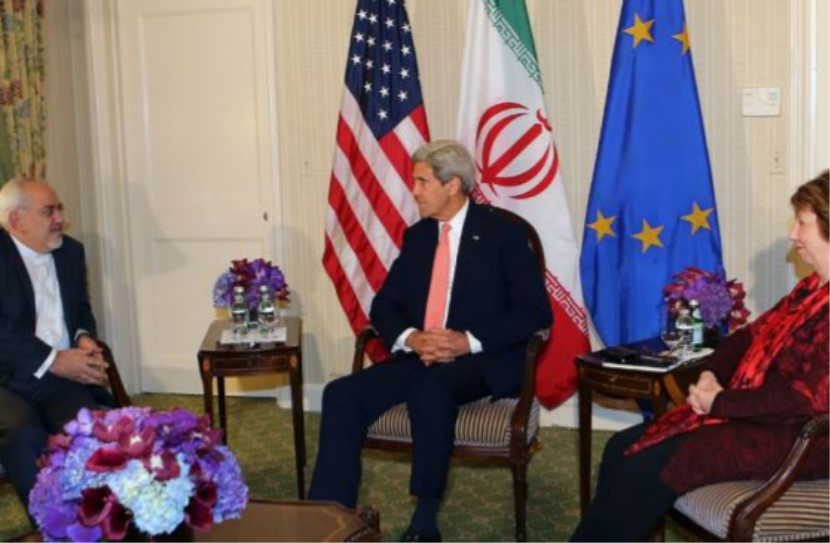Describe the important features and context of the image with as much detail as possible.

In this pivotal meeting, key diplomatic figures gather to discuss significant international matters related to Iran's nuclear program. Seated on the left is Javad Zarif, Iran's Foreign Minister, engaged in conversation with John Kerry, the then U.S. Secretary of State, who is seen in a dark suit with a light-colored tie. To the right, Catherine Ashton, the European Union’s High Representative for Foreign Affairs, listens intently. The backdrop features the flags of the United States, Iran, and the European Union, symbolizing the multinational effort and negotiations surrounding the Joint Comprehensive Plan of Action (JCPOA). The setting, adorned with floral arrangements and reflective of diplomatic decorum, underscores the serious and complex nature of the discussions taking place.